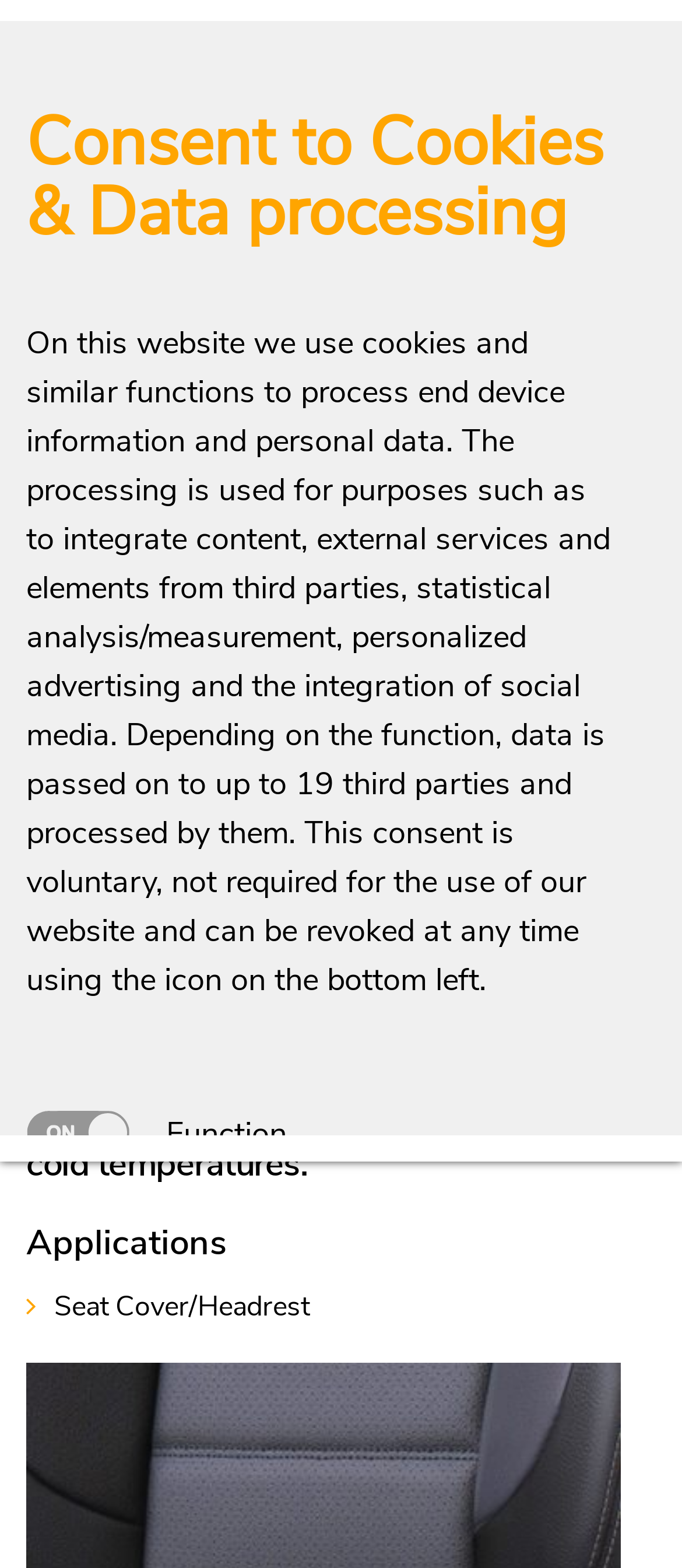Specify the bounding box coordinates of the region I need to click to perform the following instruction: "View the terms of use". The coordinates must be four float numbers in the range of 0 to 1, i.e., [left, top, right, bottom].

None